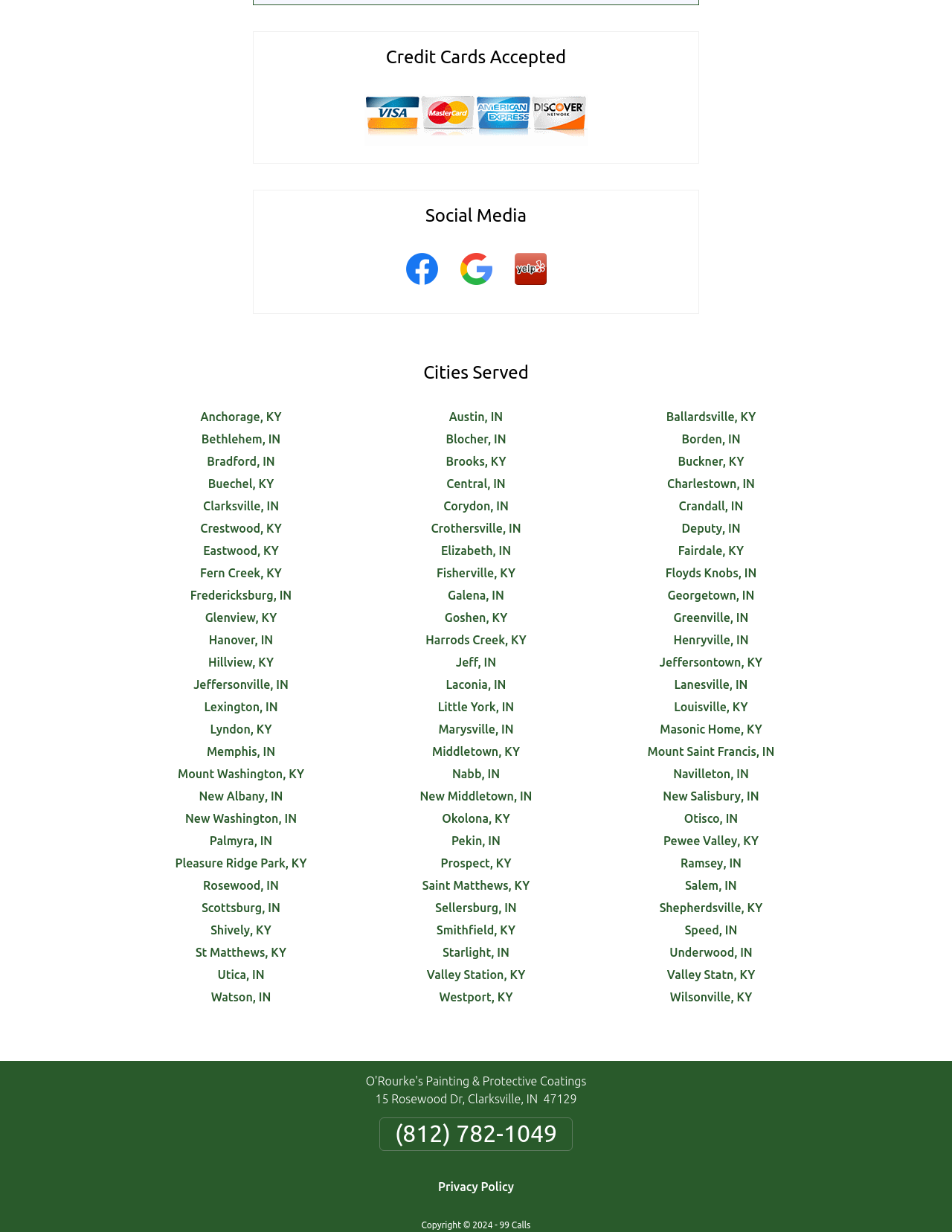Analyze the image and answer the question with as much detail as possible: 
How many cities are served?

There are numerous links listed under the heading 'Cities Served', with each link representing a city. Counting the links, there are more than 60 cities served.